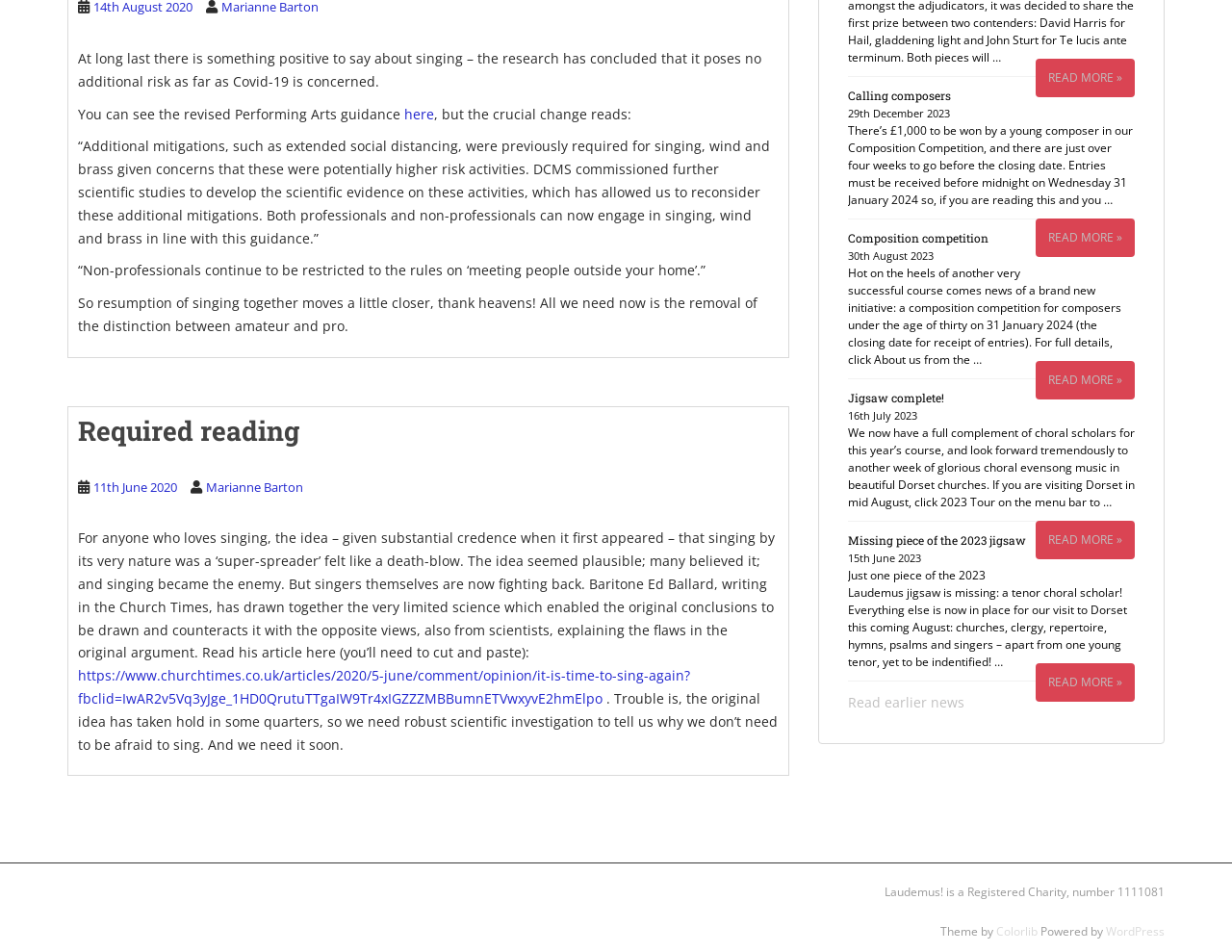Based on the provided description, "https://www.churchtimes.co.uk/articles/2020/5-june/comment/opinion/it-is-time-to-sing-again?fbclid=IwAR2v5Vq3yJge_1HD0QrutuTTgaIW9Tr4xIGZZZMBBumnETVwxyvE2hmElpo", find the bounding box of the corresponding UI element in the screenshot.

[0.063, 0.7, 0.56, 0.743]